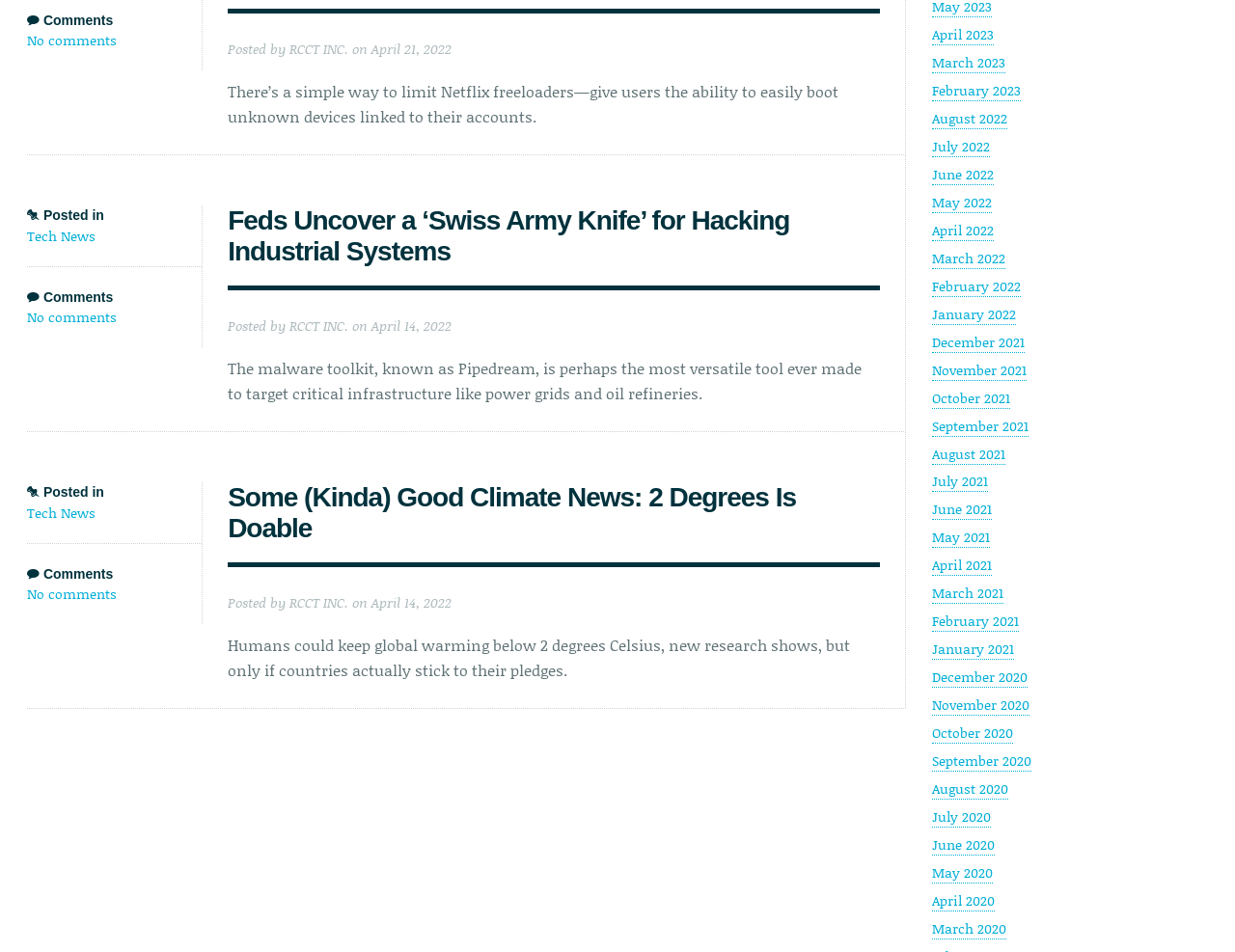What is the date of the first article?
Provide a short answer using one word or a brief phrase based on the image.

April 21, 2022